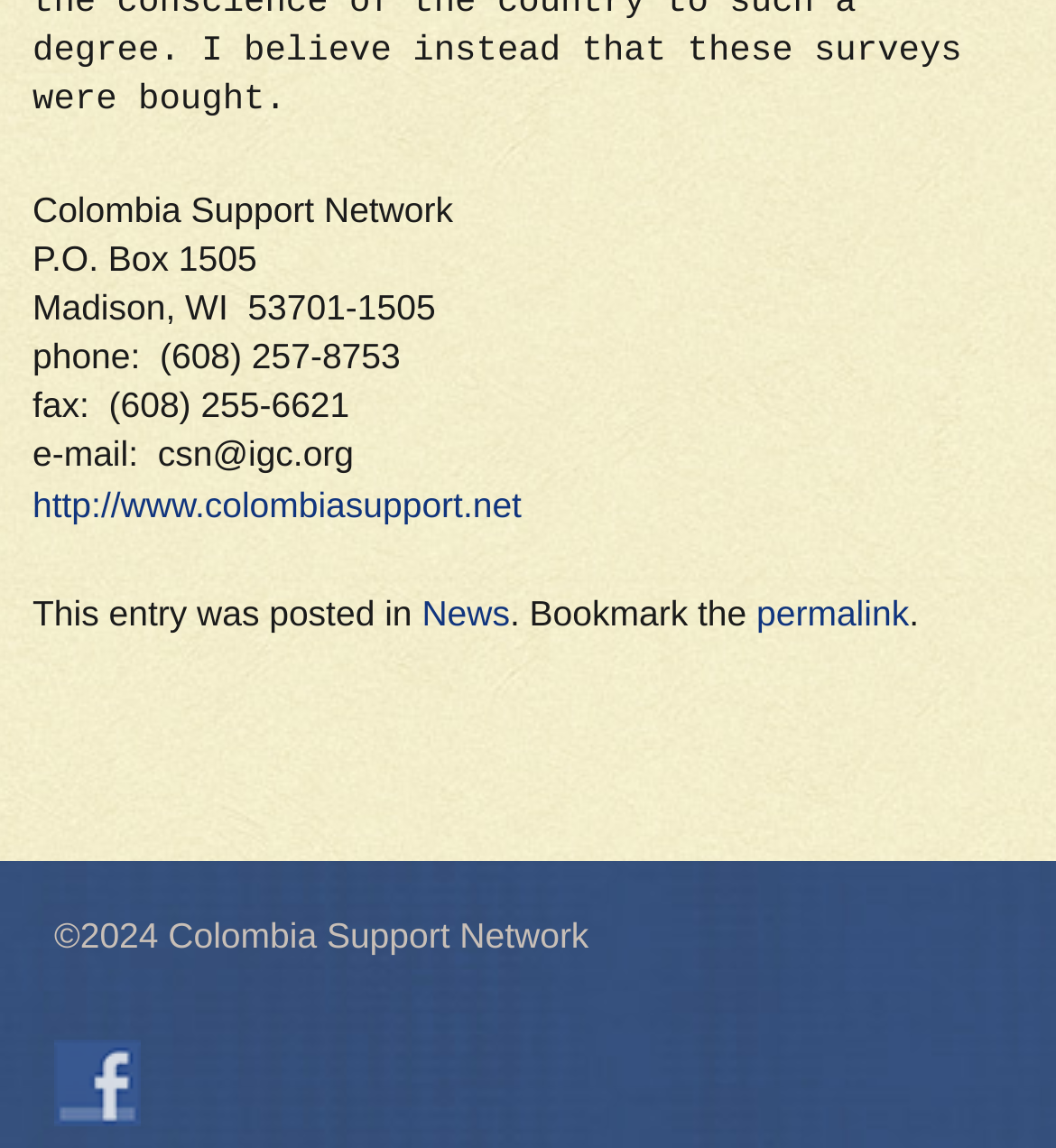What is the website's copyright year?
Please ensure your answer to the question is detailed and covers all necessary aspects.

The website's copyright year can be found at the bottom of the webpage, where it is written in a static text element as '©2024 Colombia Support Network'.